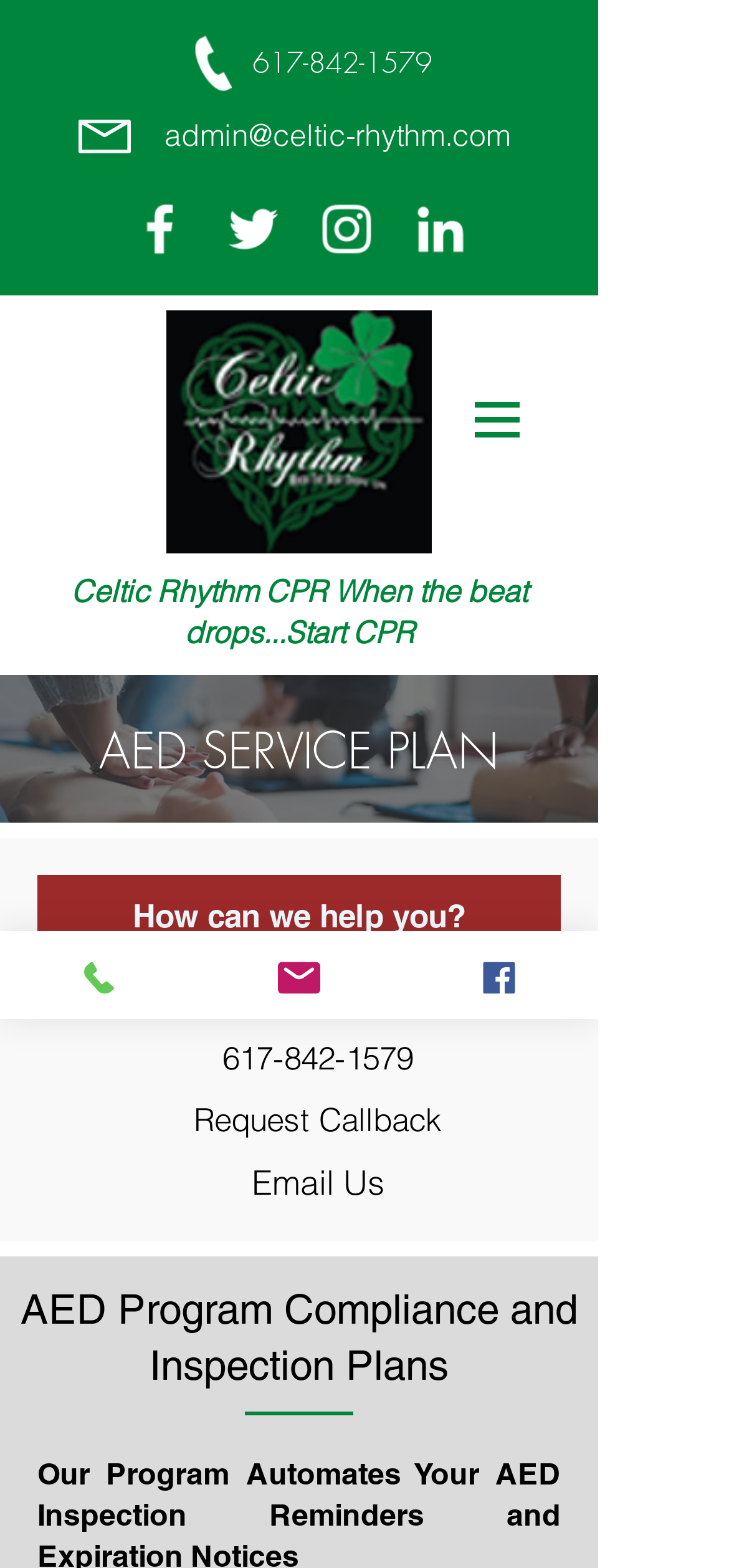Identify the bounding box coordinates of the part that should be clicked to carry out this instruction: "View AED Program Compliance and Inspection Plans".

[0.026, 0.817, 0.795, 0.888]